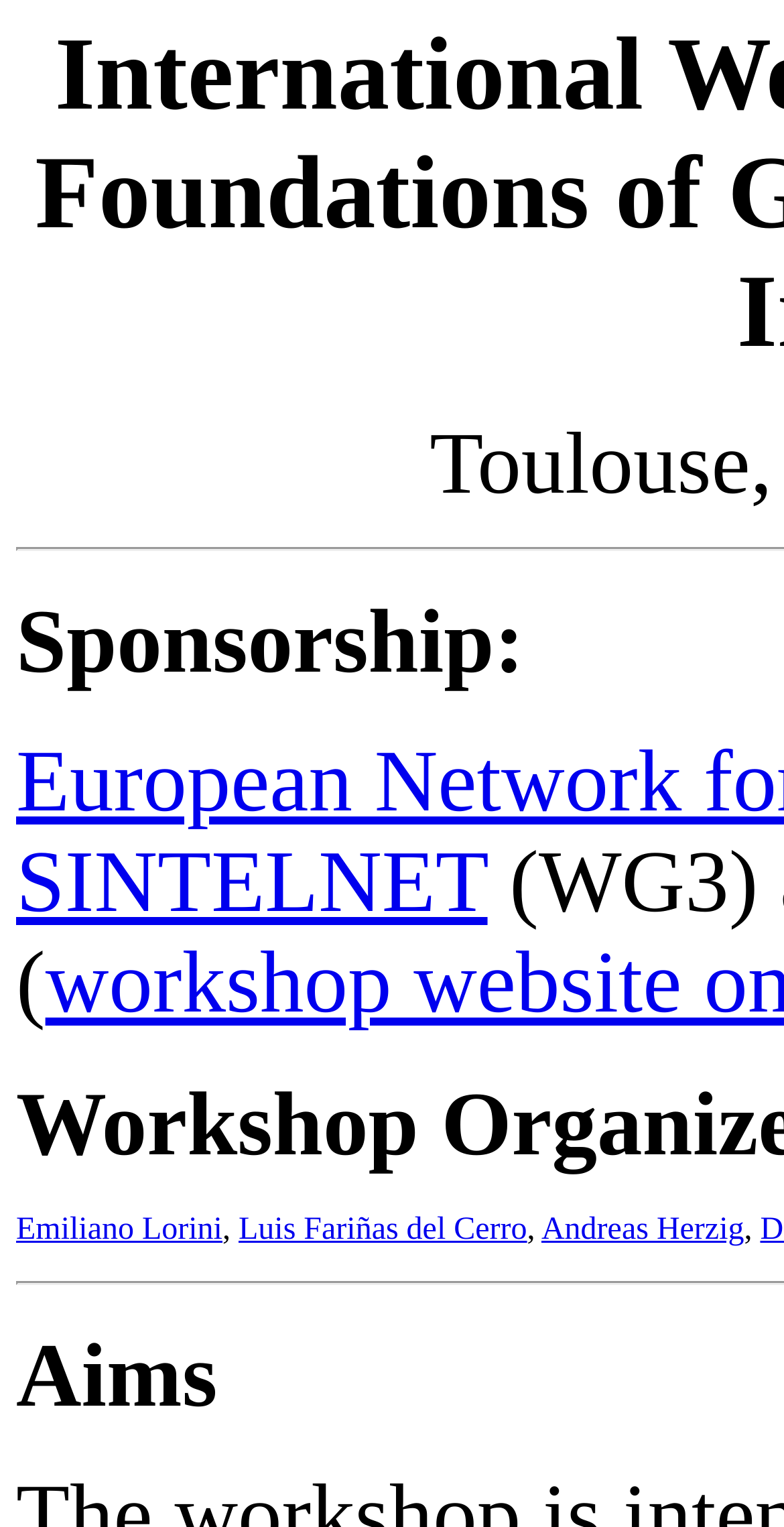Can you extract the primary headline text from the webpage?

International Workshop on The Cognitive Foundations of Group Attitudes and Social Interaction